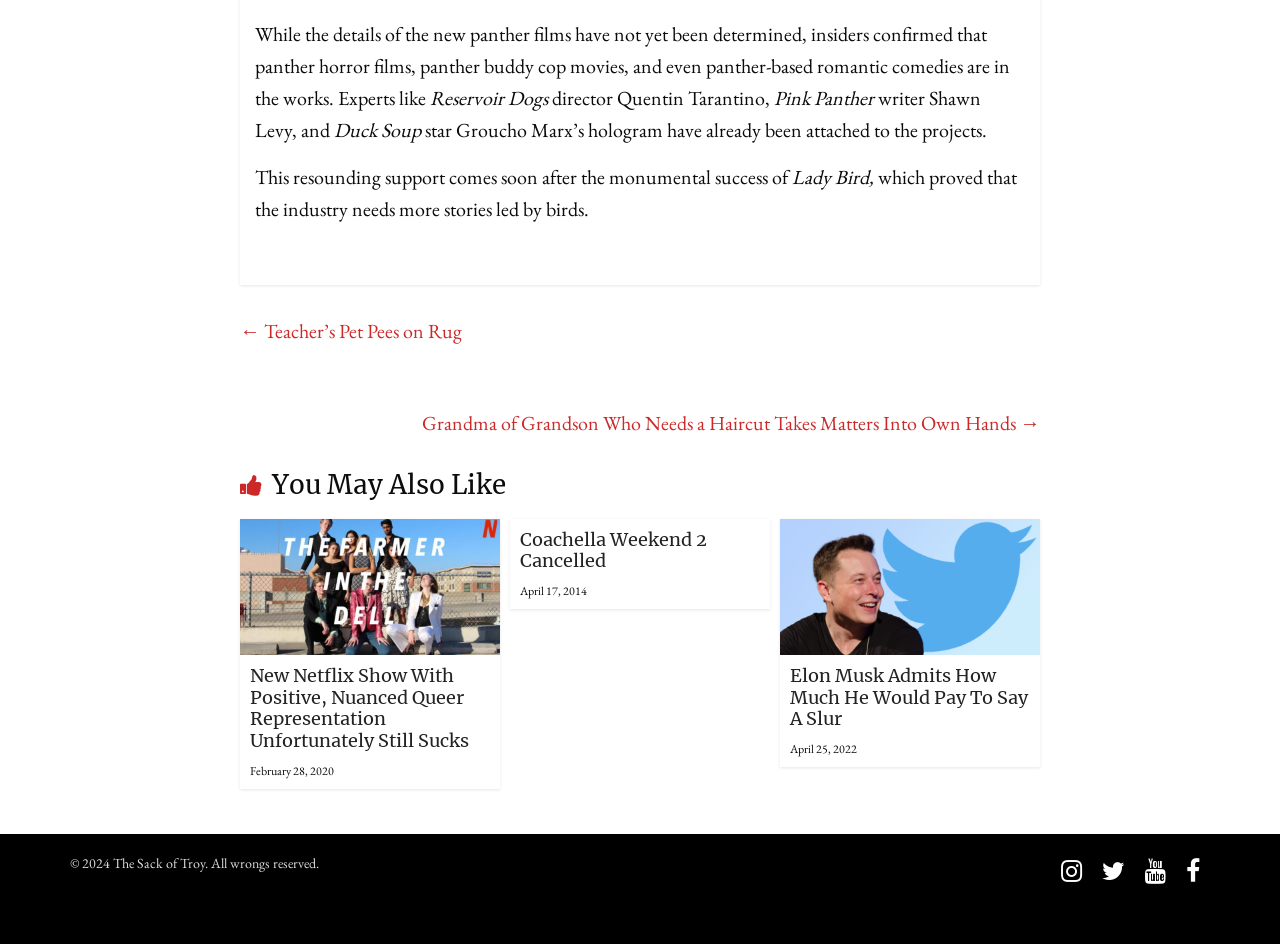Determine the bounding box coordinates for the area you should click to complete the following instruction: "Click the link 'Teacher’s Pet Pees on Rug'".

[0.188, 0.331, 0.361, 0.369]